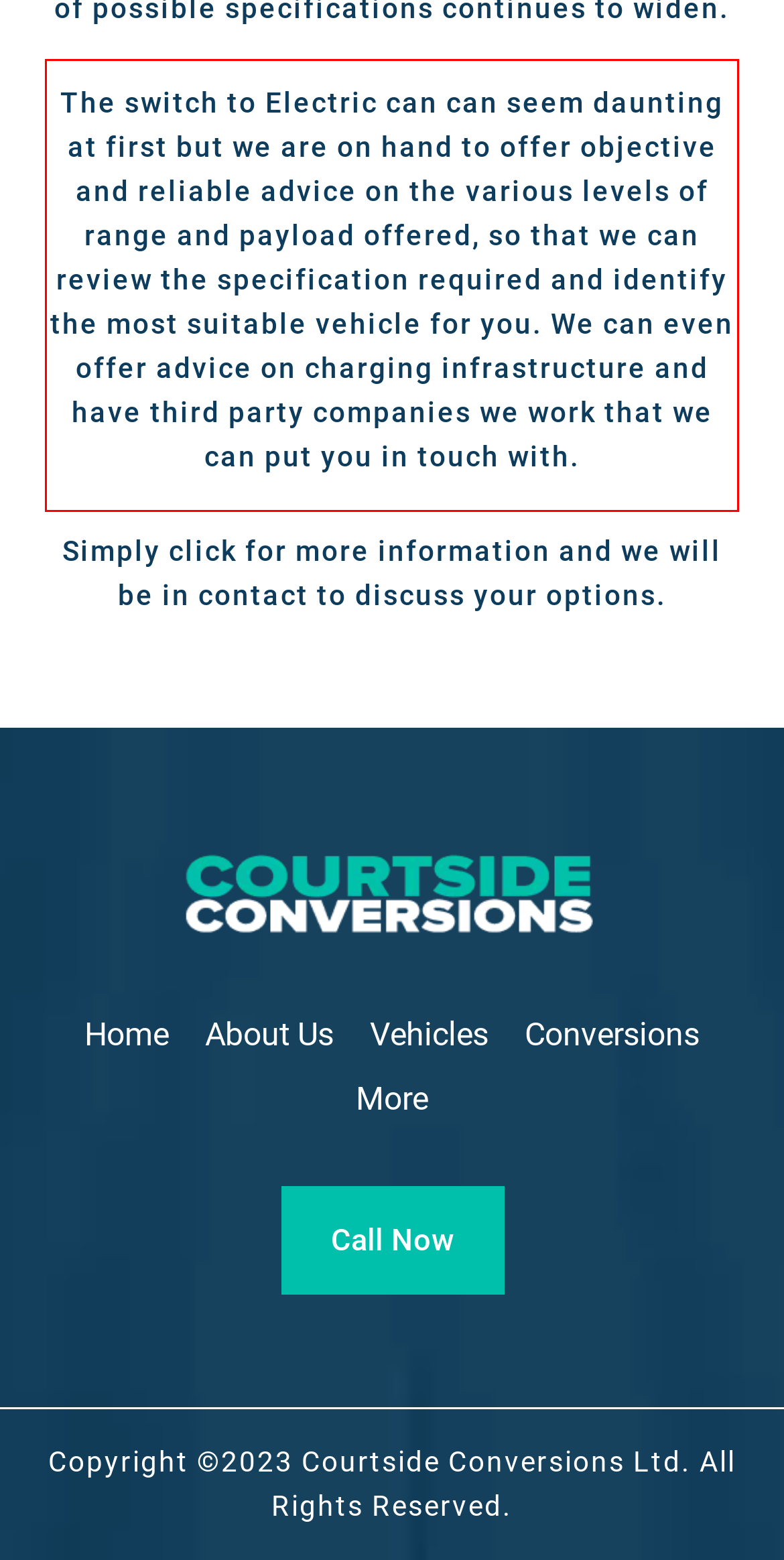You are looking at a screenshot of a webpage with a red rectangle bounding box. Use OCR to identify and extract the text content found inside this red bounding box.

The switch to Electric can can seem daunting at first but we are on hand to offer objective and reliable advice on the various levels of range and payload offered, so that we can review the specification required and identify the most suitable vehicle for you. We can even offer advice on charging infrastructure and have third party companies we work that we can put you in touch with.